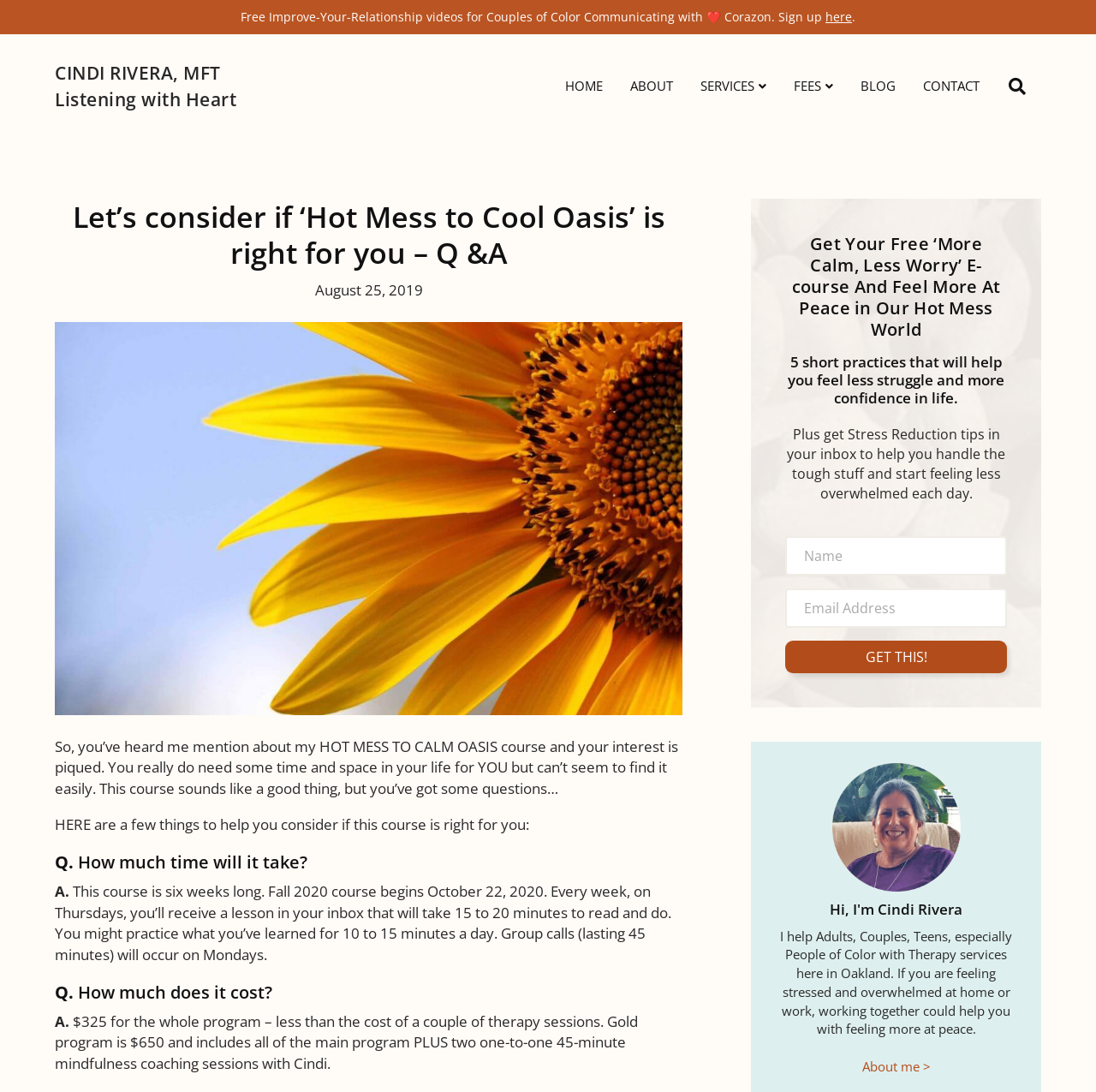Pinpoint the bounding box coordinates of the element that must be clicked to accomplish the following instruction: "Learn more about Cindi Rivera". The coordinates should be in the format of four float numbers between 0 and 1, i.e., [left, top, right, bottom].

[0.05, 0.055, 0.338, 0.103]